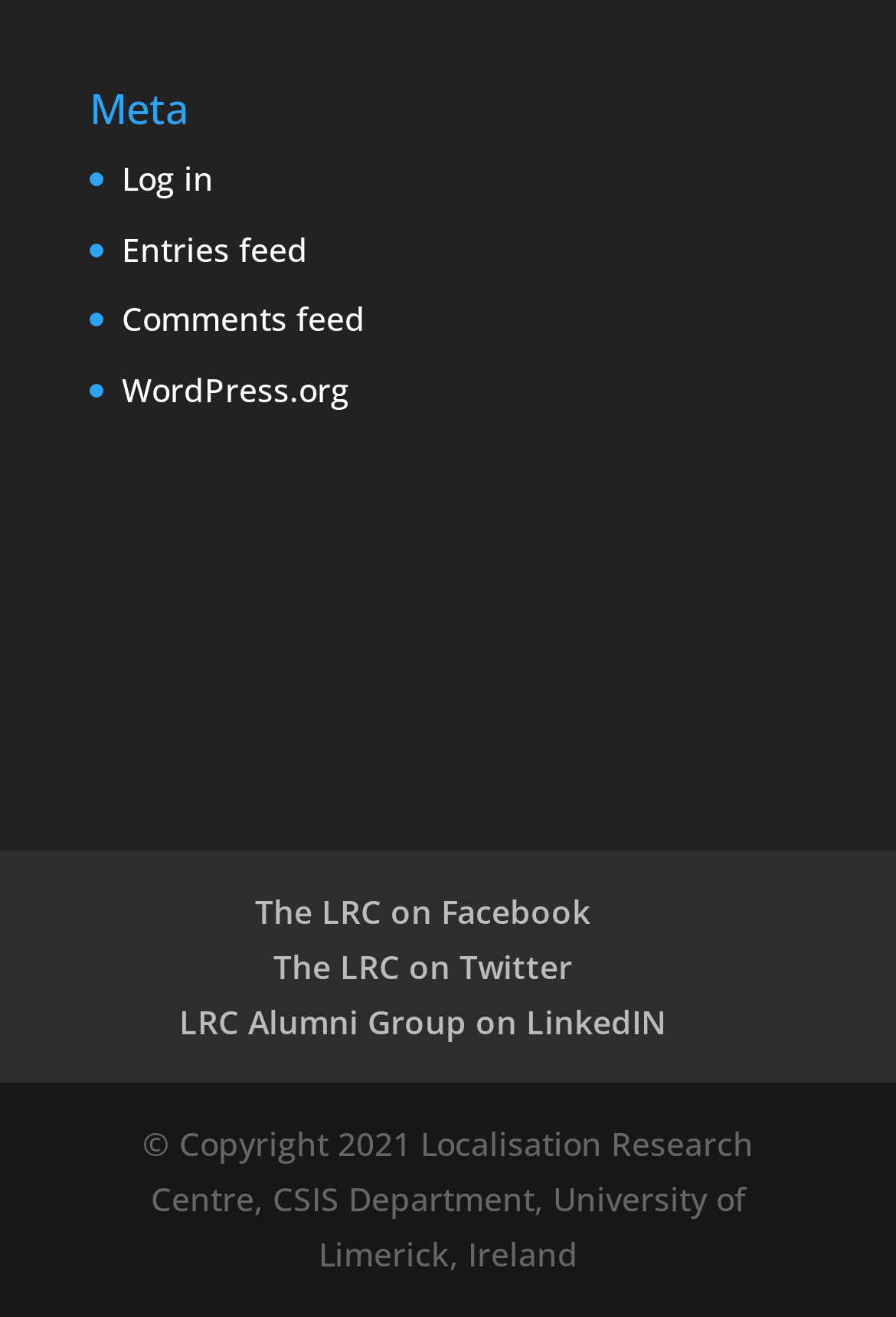How many feed links are available?
Answer with a single word or phrase by referring to the visual content.

3